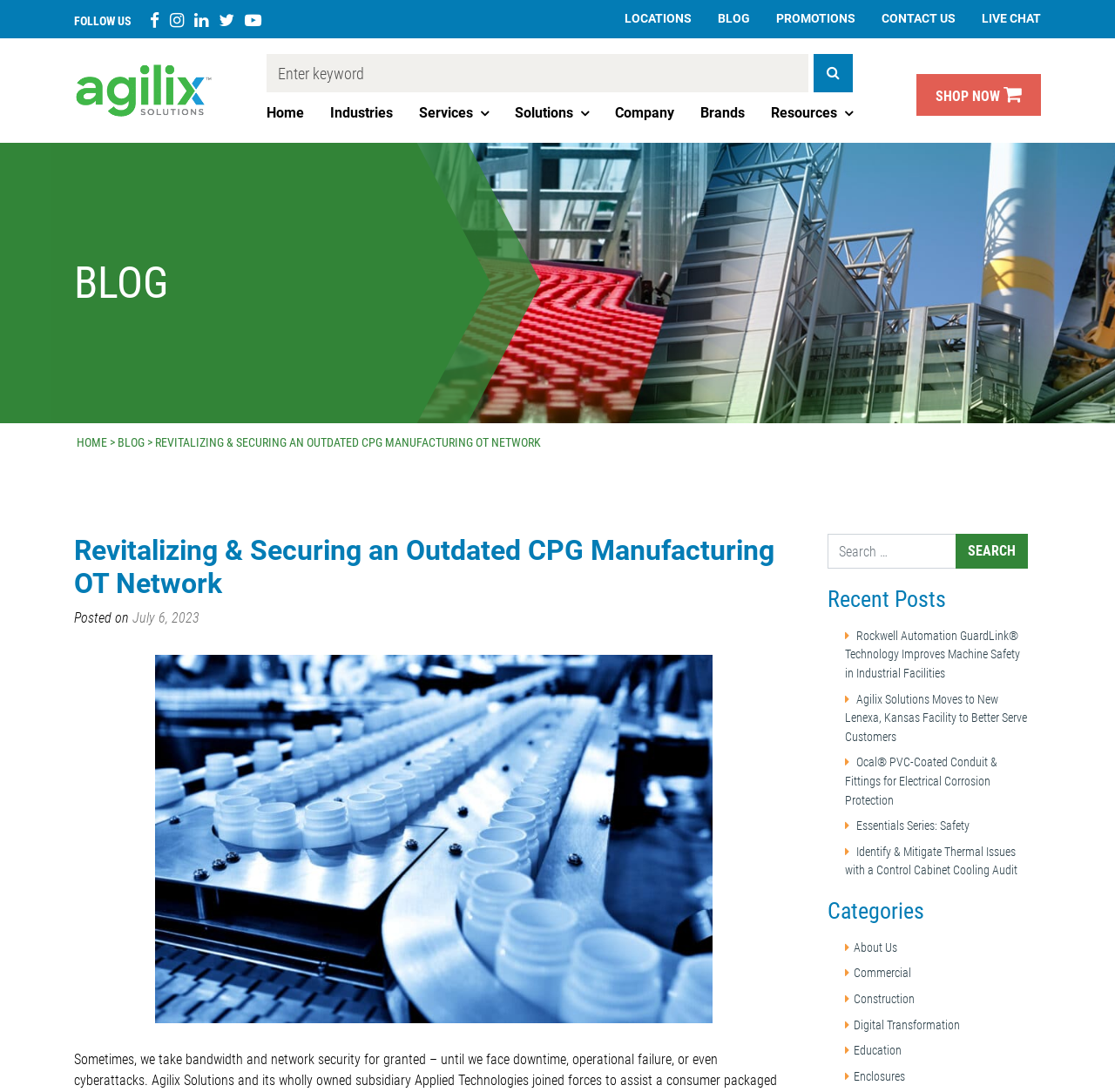Please determine the bounding box coordinates for the UI element described as: "July 6, 2023".

[0.119, 0.558, 0.179, 0.573]